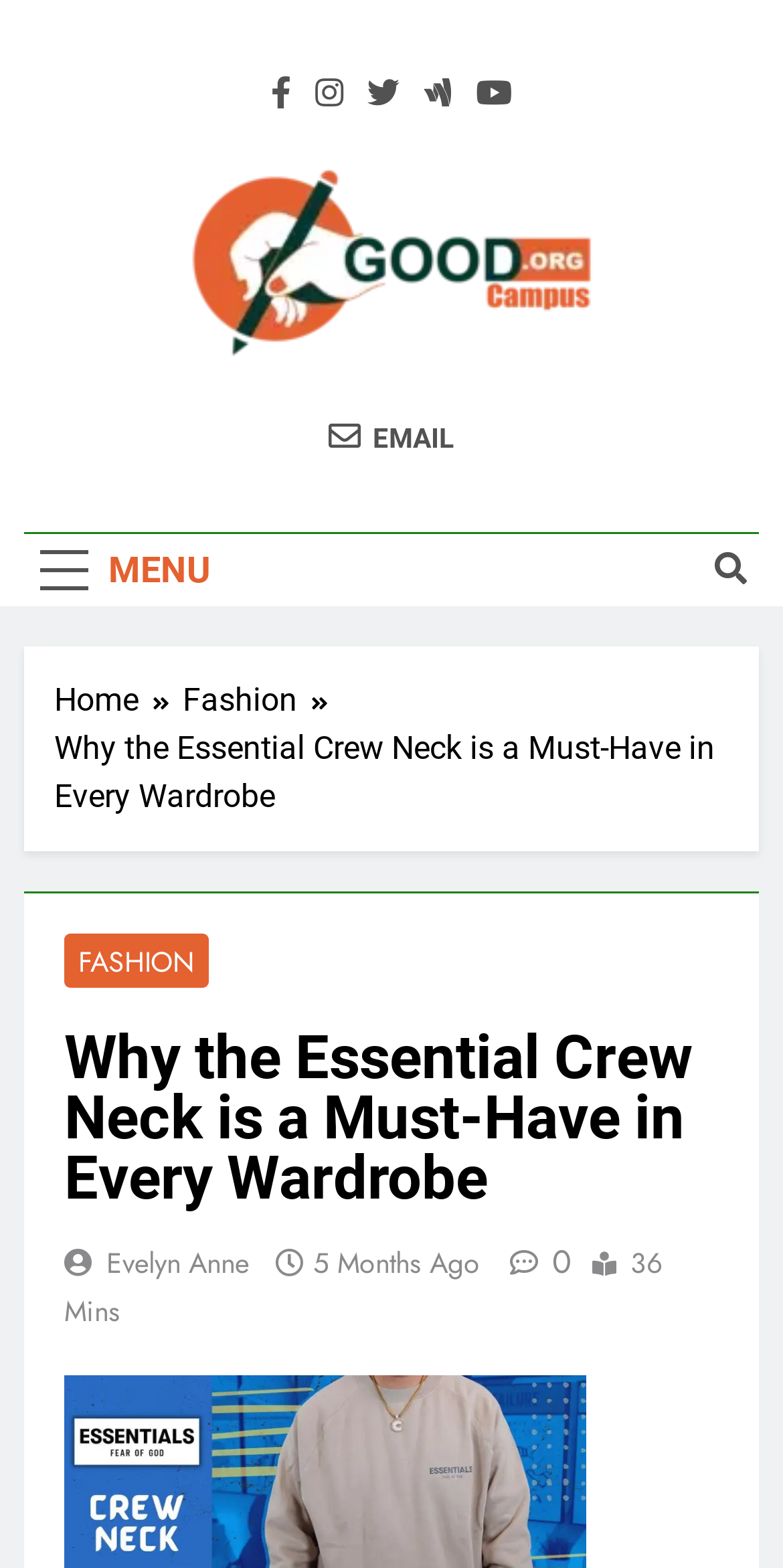Please reply to the following question using a single word or phrase: 
What is the email address mentioned on the webpage?

EMAIL